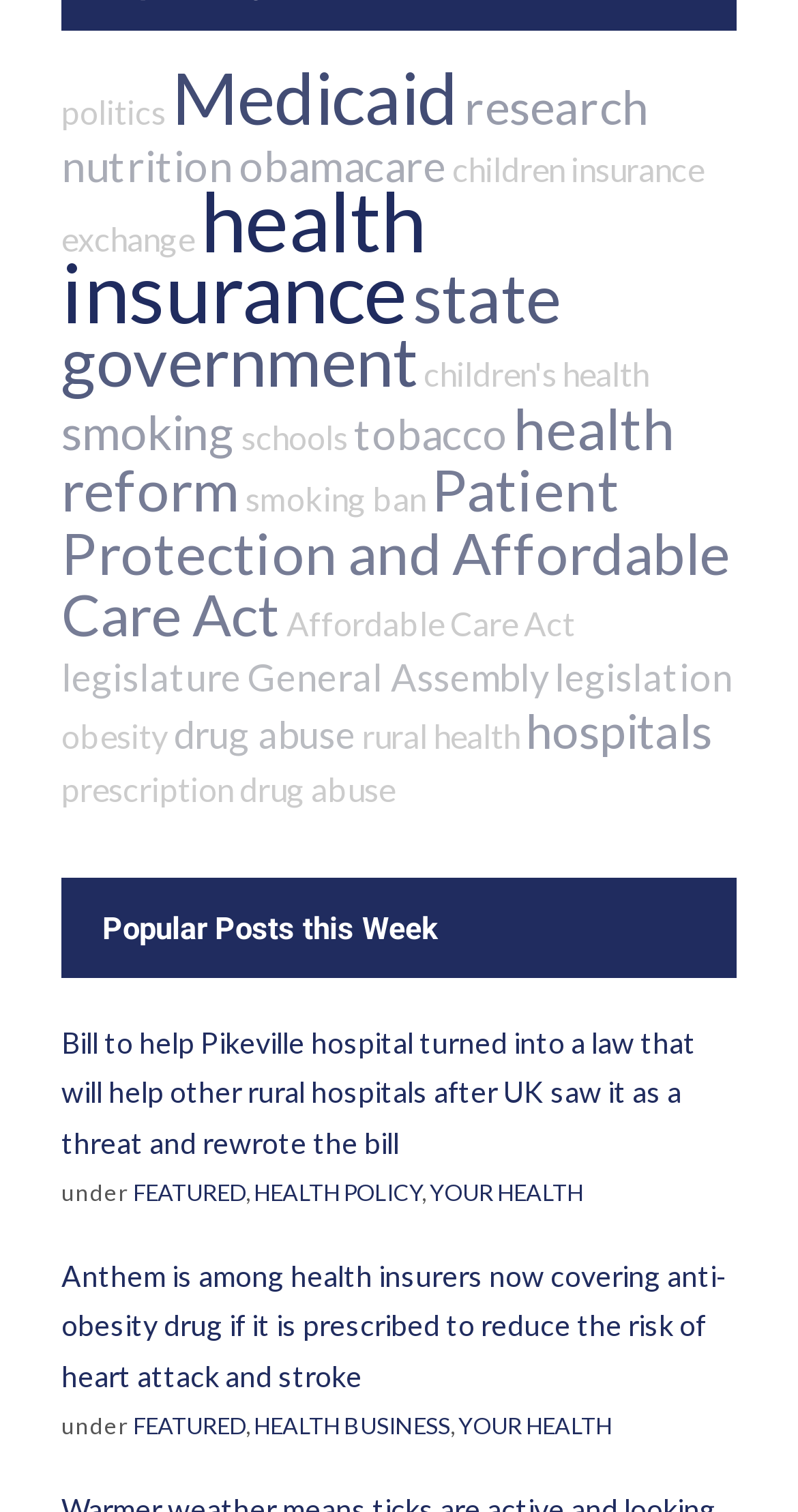What is the general topic of the webpage?
Answer briefly with a single word or phrase based on the image.

health